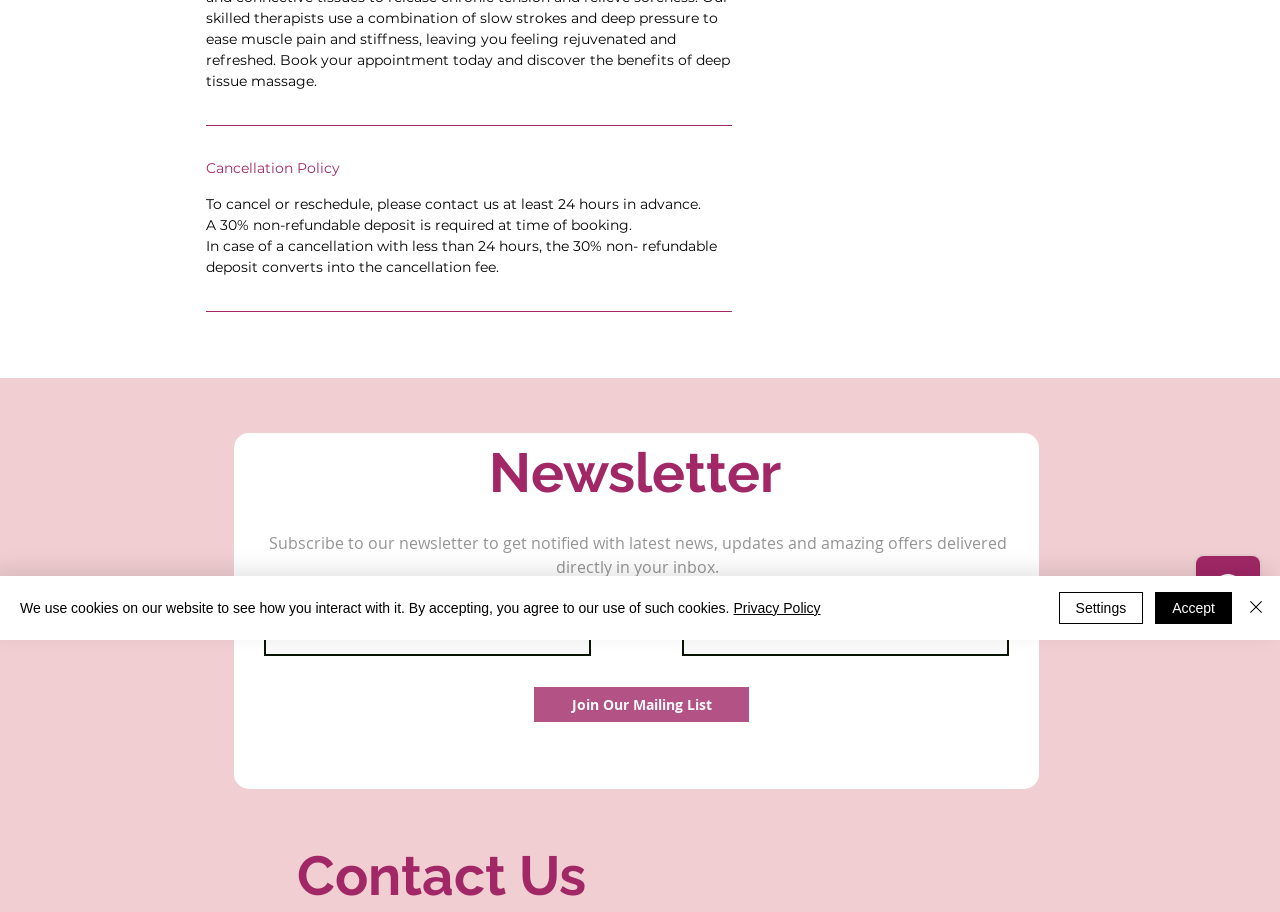Using the description: "Privacy Policy", determine the UI element's bounding box coordinates. Ensure the coordinates are in the format of four float numbers between 0 and 1, i.e., [left, top, right, bottom].

[0.573, 0.658, 0.641, 0.675]